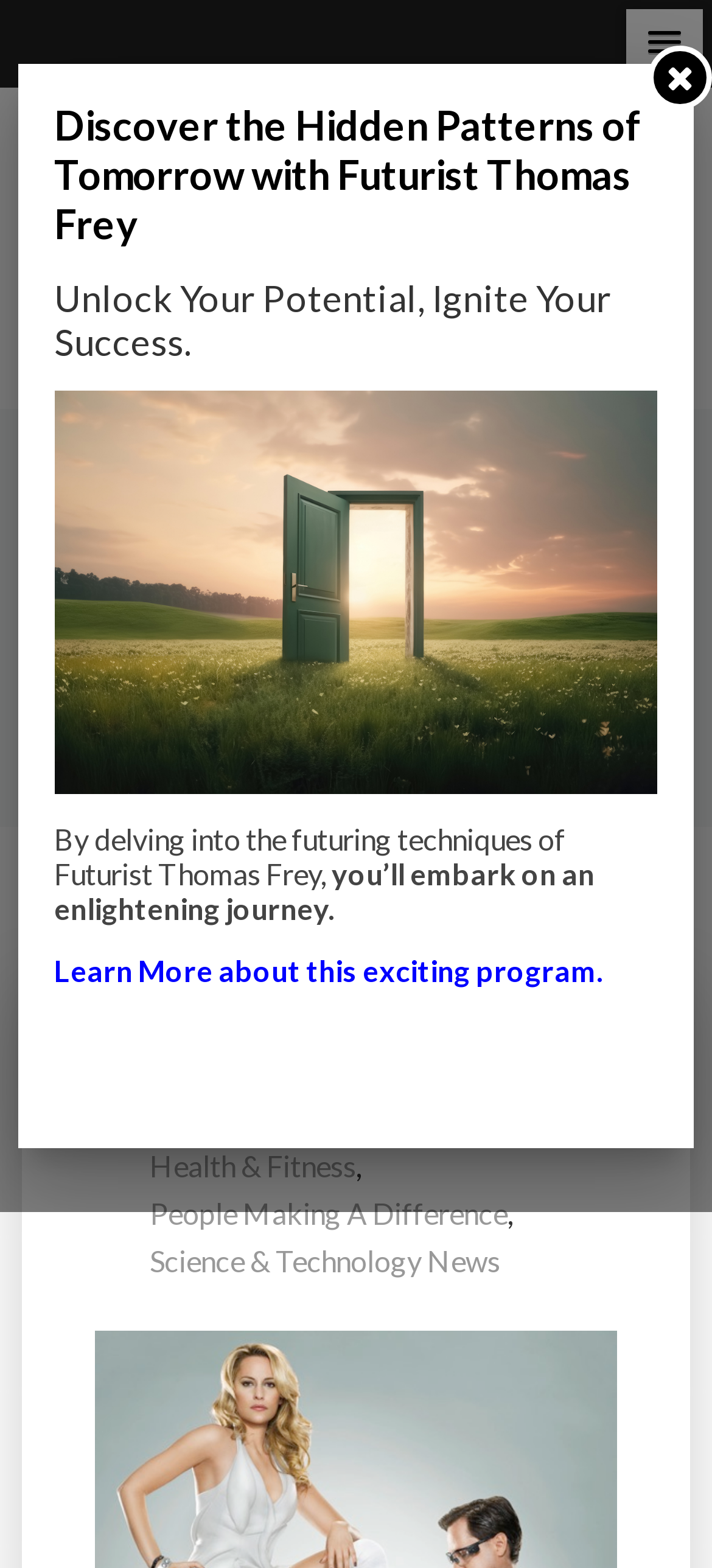Based on the element description Health & Fitness, identify the bounding box coordinates for the UI element. The coordinates should be in the format (top-left x, top-left y, bottom-right x, bottom-right y) and within the 0 to 1 range.

[0.21, 0.729, 0.5, 0.759]